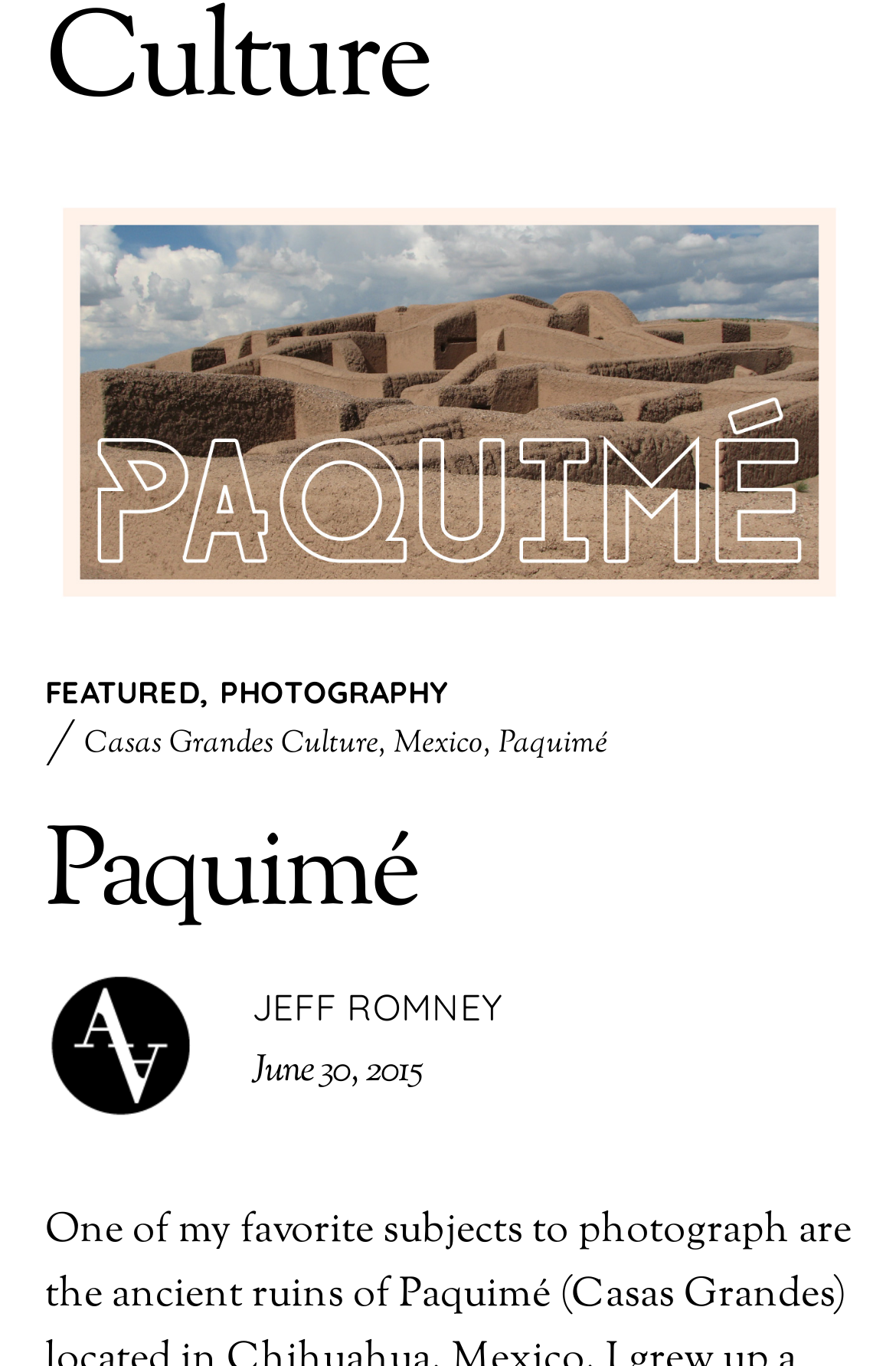Find the bounding box coordinates for the UI element that matches this description: "Paquimé".

[0.556, 0.529, 0.678, 0.561]